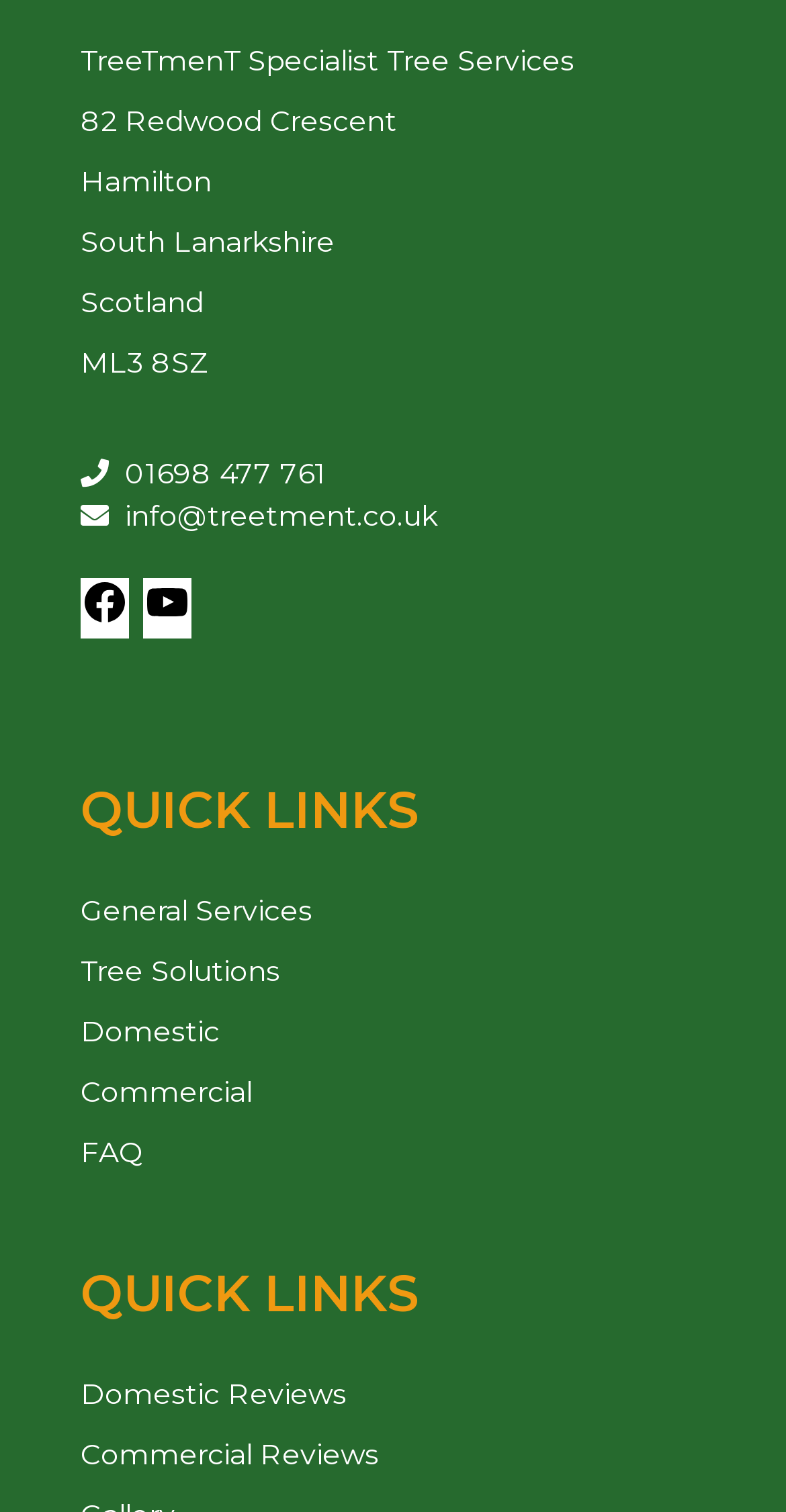Please identify the coordinates of the bounding box that should be clicked to fulfill this instruction: "Click on 'go'".

None